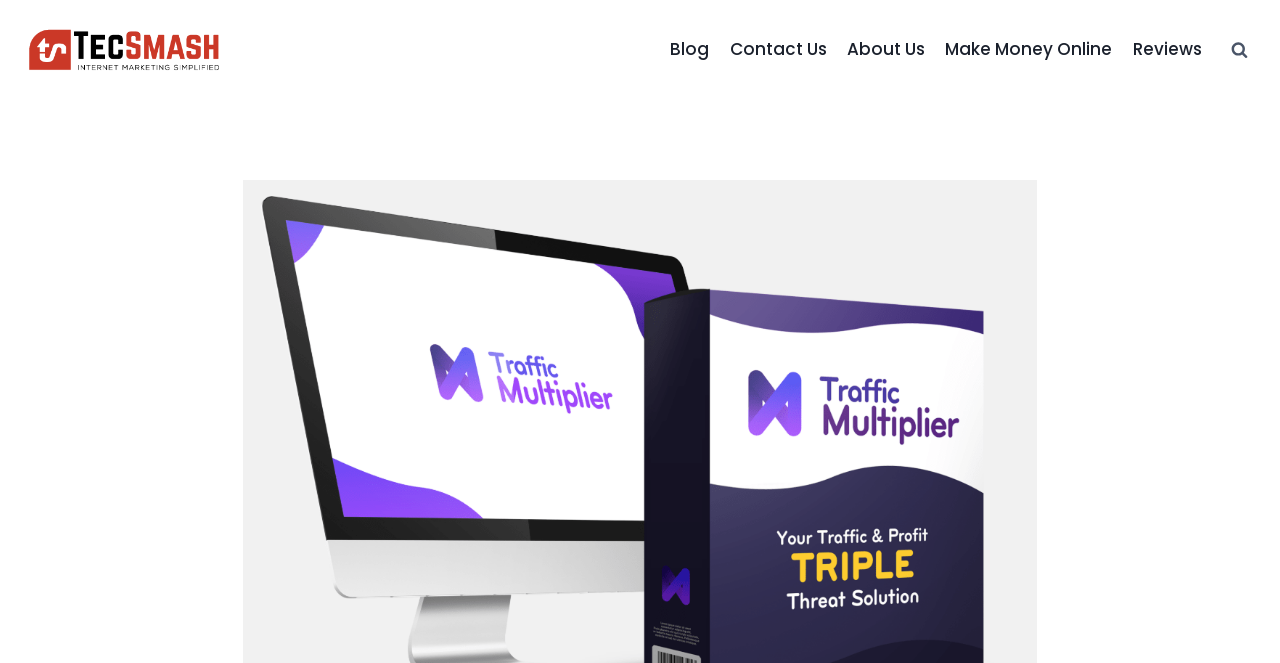Provide the bounding box coordinates of the HTML element described by the text: "Contact Us". The coordinates should be in the format [left, top, right, bottom] with values between 0 and 1.

[0.562, 0.04, 0.654, 0.111]